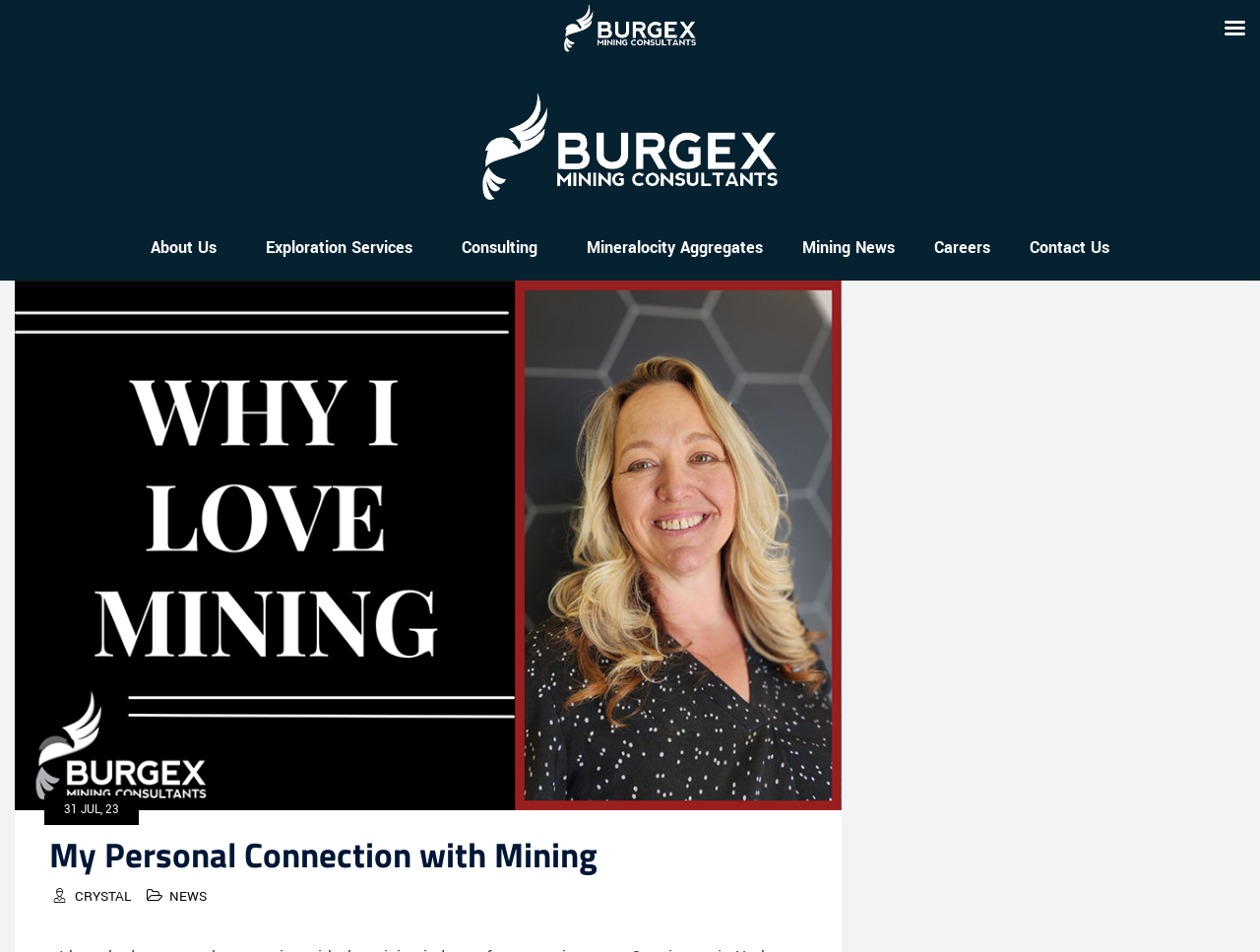Illustrate the webpage's structure and main components comprehensively.

The webpage is about the author's personal connection with the mining industry, as indicated by the title "My Personal Connection with Mining - Burgex Mining Consultants". At the top left of the page, there is a Burgex Mining Consultants logo, which is a white logo on a dark background. 

Below the logo, there is a navigation menu with several links, including "About Us", "Exploration Services", "Consulting", "Mineralocity Aggregates", "Mining News", "Careers", and "Contact Us". These links are positioned horizontally, with "About Us" on the left and "Contact Us" on the right.

On the lower part of the page, there is a section with a heading "My Personal Connection with Mining" in a larger font size. Below the heading, there is a date "31 JUL, 23" on the left, and two links, "\ue838CRYSTAL" and "NEWS", on the top right.

There is another instance of the Burgex Mining Consultants logo at the top right of the page, which is smaller than the first one.